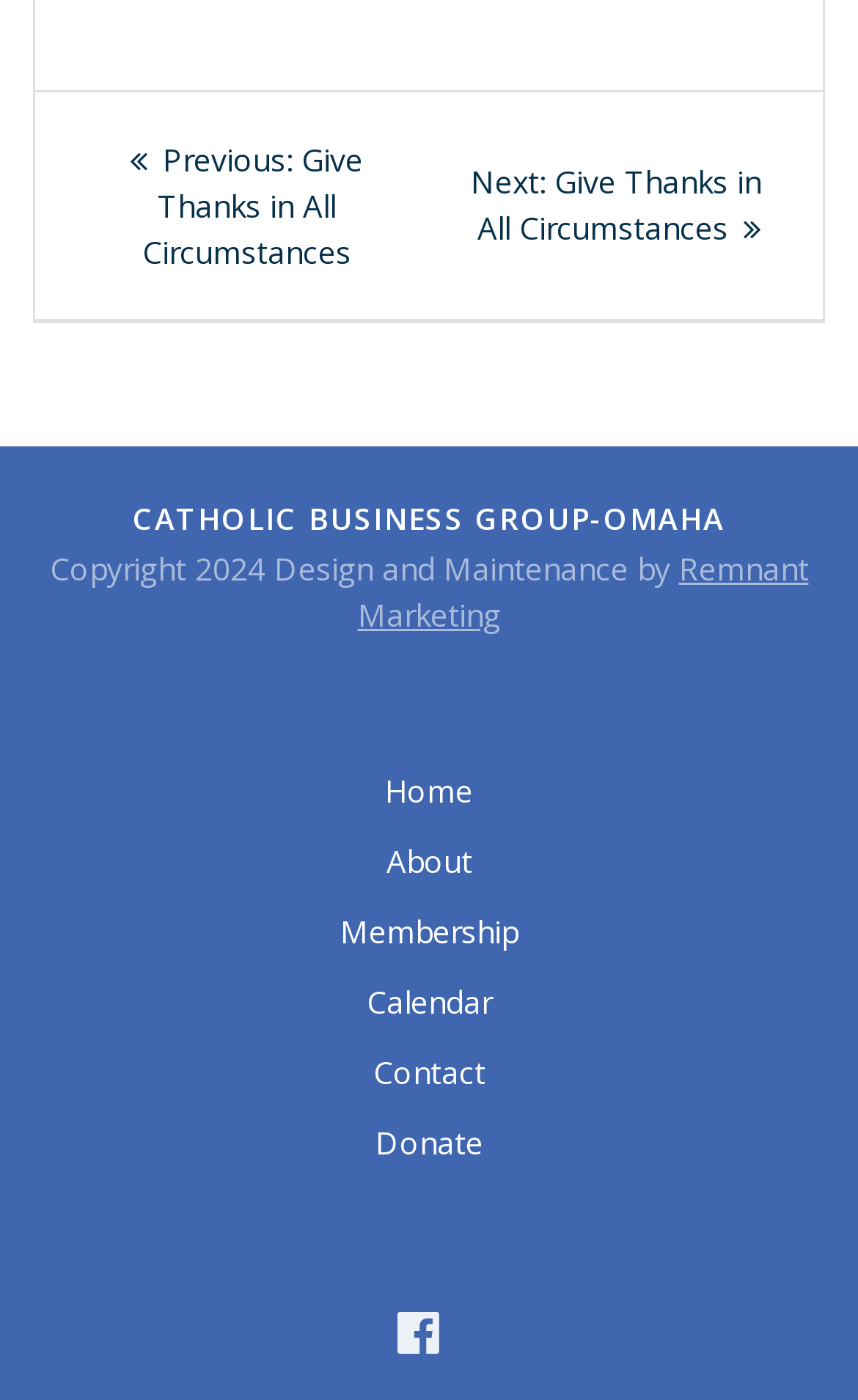Identify the bounding box coordinates of the area that should be clicked in order to complete the given instruction: "learn about the organization". The bounding box coordinates should be four float numbers between 0 and 1, i.e., [left, top, right, bottom].

[0.038, 0.591, 0.962, 0.641]